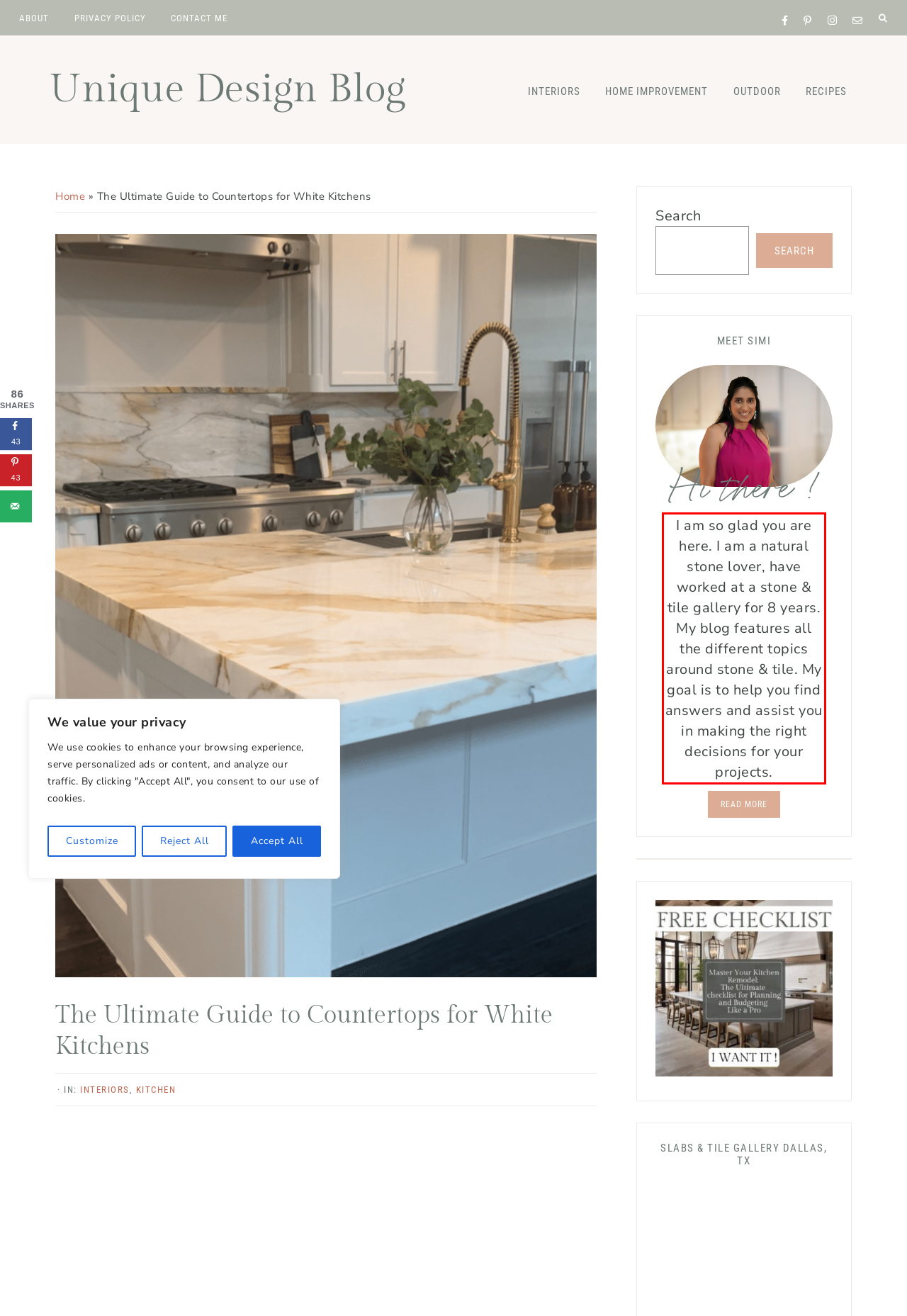Inspect the webpage screenshot that has a red bounding box and use OCR technology to read and display the text inside the red bounding box.

I am so glad you are here. I am a natural stone lover, have worked at a stone & tile gallery for 8 years. My blog features all the different topics around stone & tile. My goal is to help you find answers and assist you in making the right decisions for your projects.